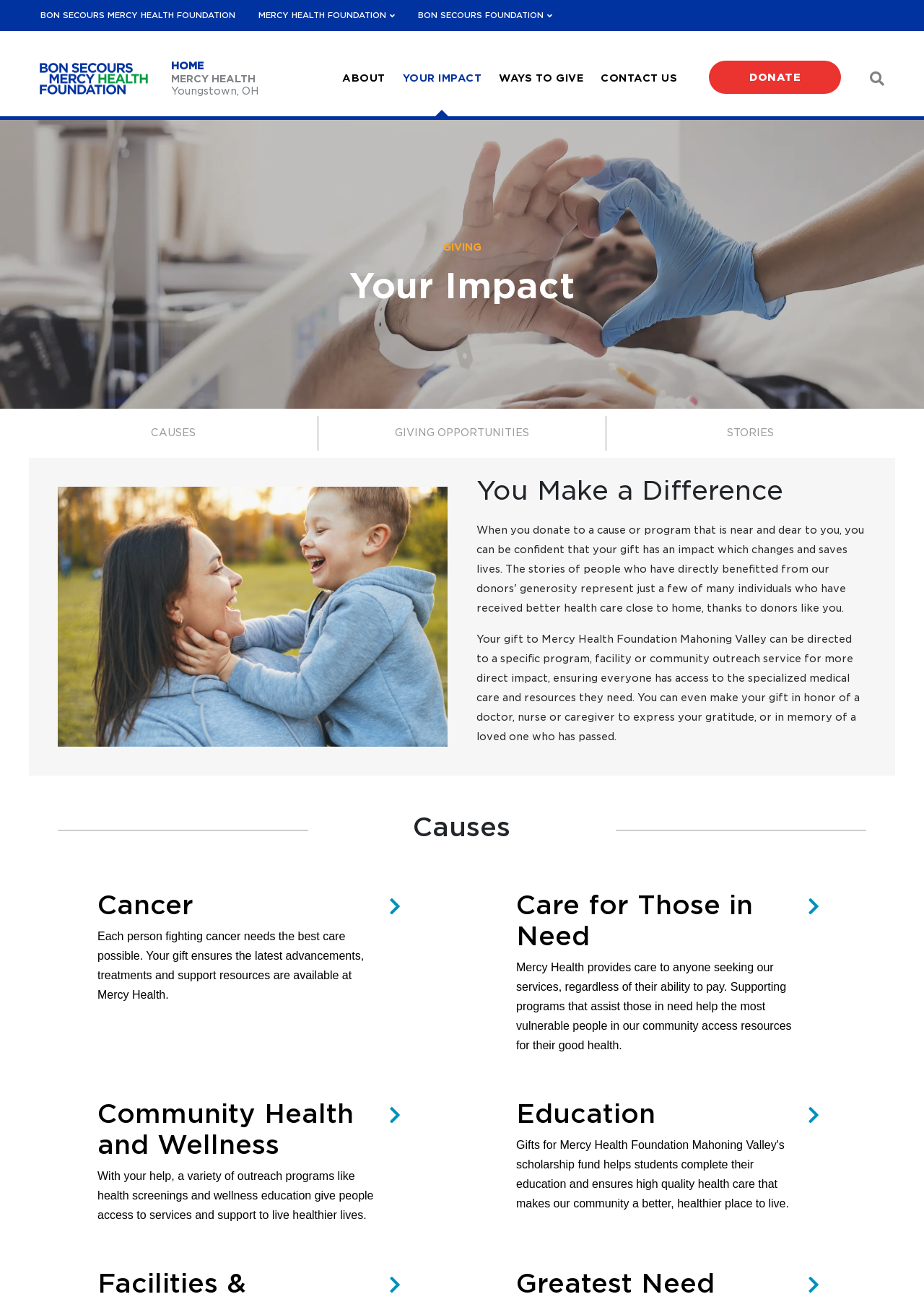Identify the coordinates of the bounding box for the element that must be clicked to accomplish the instruction: "Click on the 'Cancer' link".

[0.078, 0.664, 0.469, 0.785]